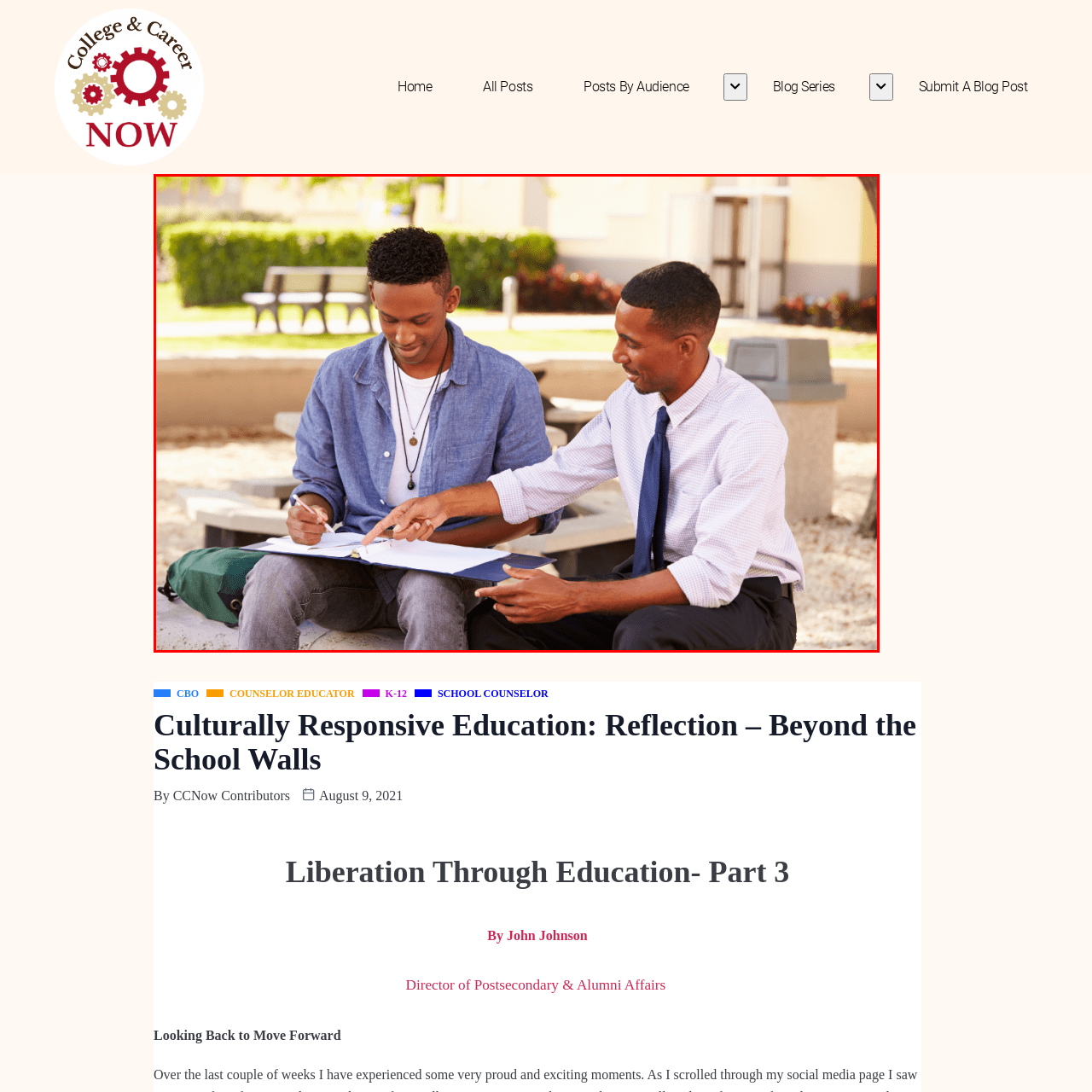What is the atmosphere of the environment?
Inspect the image area outlined by the red bounding box and deliver a detailed response to the question, based on the elements you observe.

The relaxed environment features benches and lush greenery in the background, suggesting a peaceful atmosphere that encourages learning and reflection, which is conducive to a productive mentorship session.